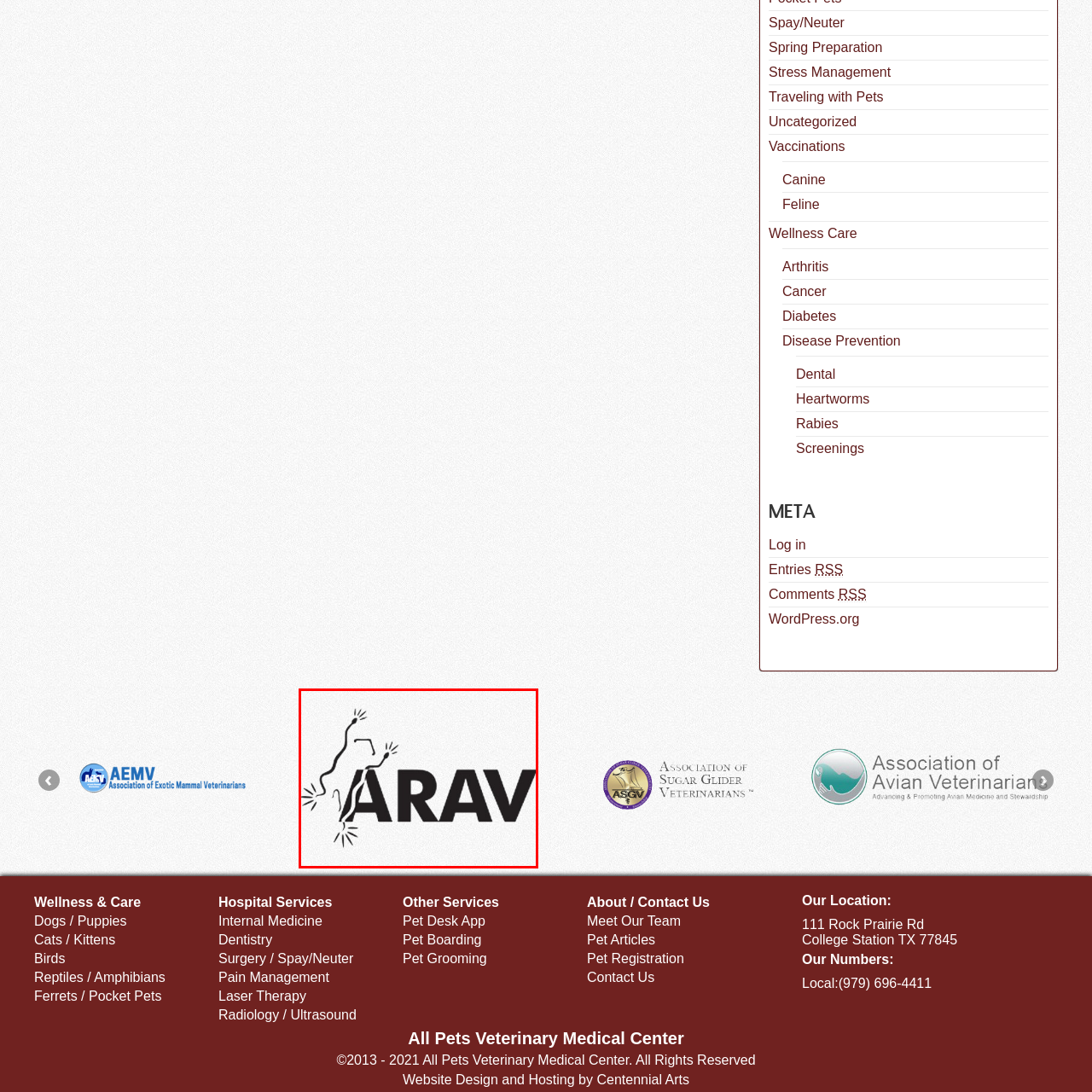Observe the image framed by the red bounding box and present a detailed answer to the following question, relying on the visual data provided: What does the design element symbolize?

The combination of a naturalistic design element with bold typography in the logo symbolizes the organization's commitment to the health and welfare of reptiles and amphibians, conveying a sense of professionalism and approachability.